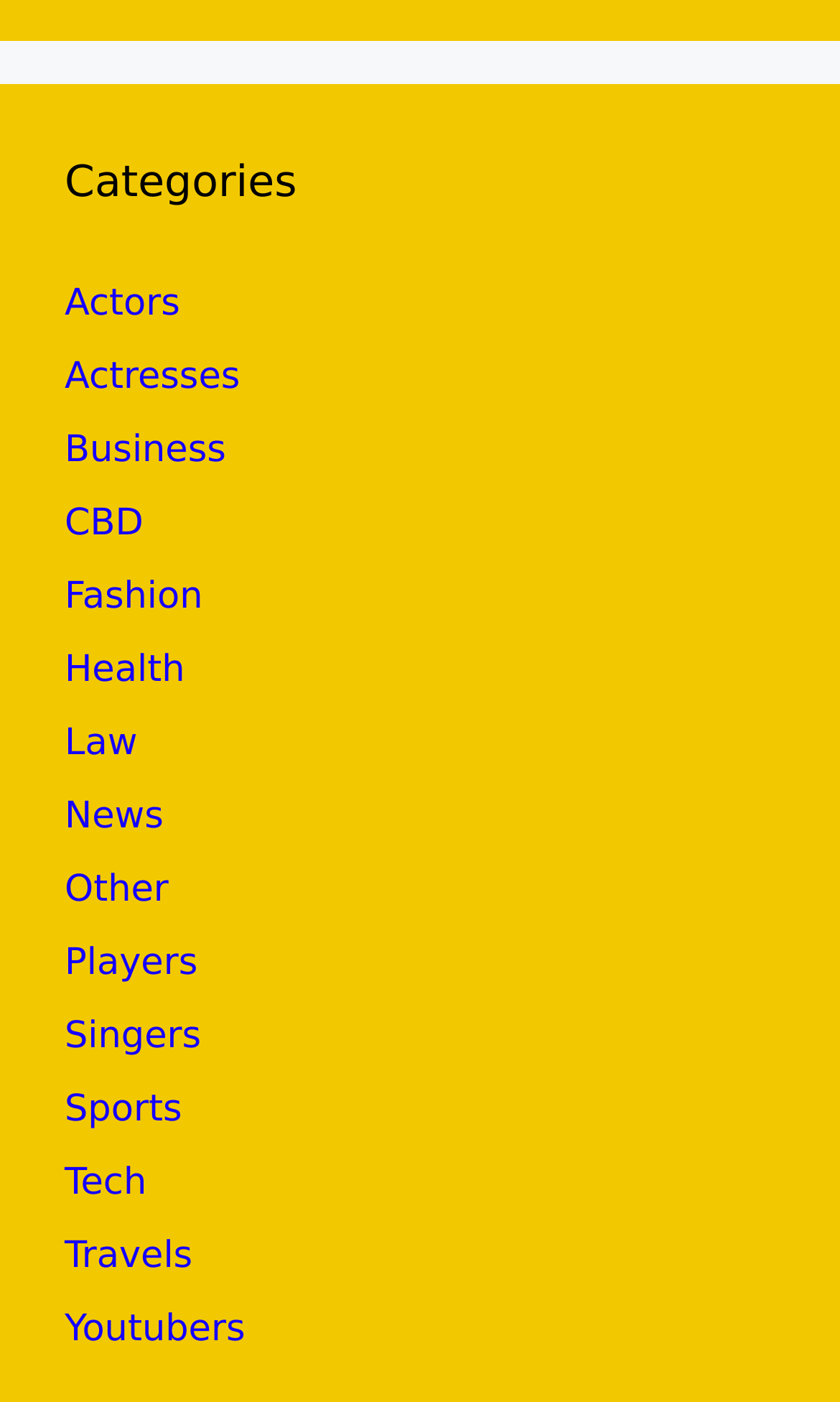Please identify the bounding box coordinates of the clickable element to fulfill the following instruction: "Click on Actors". The coordinates should be four float numbers between 0 and 1, i.e., [left, top, right, bottom].

[0.077, 0.202, 0.214, 0.232]